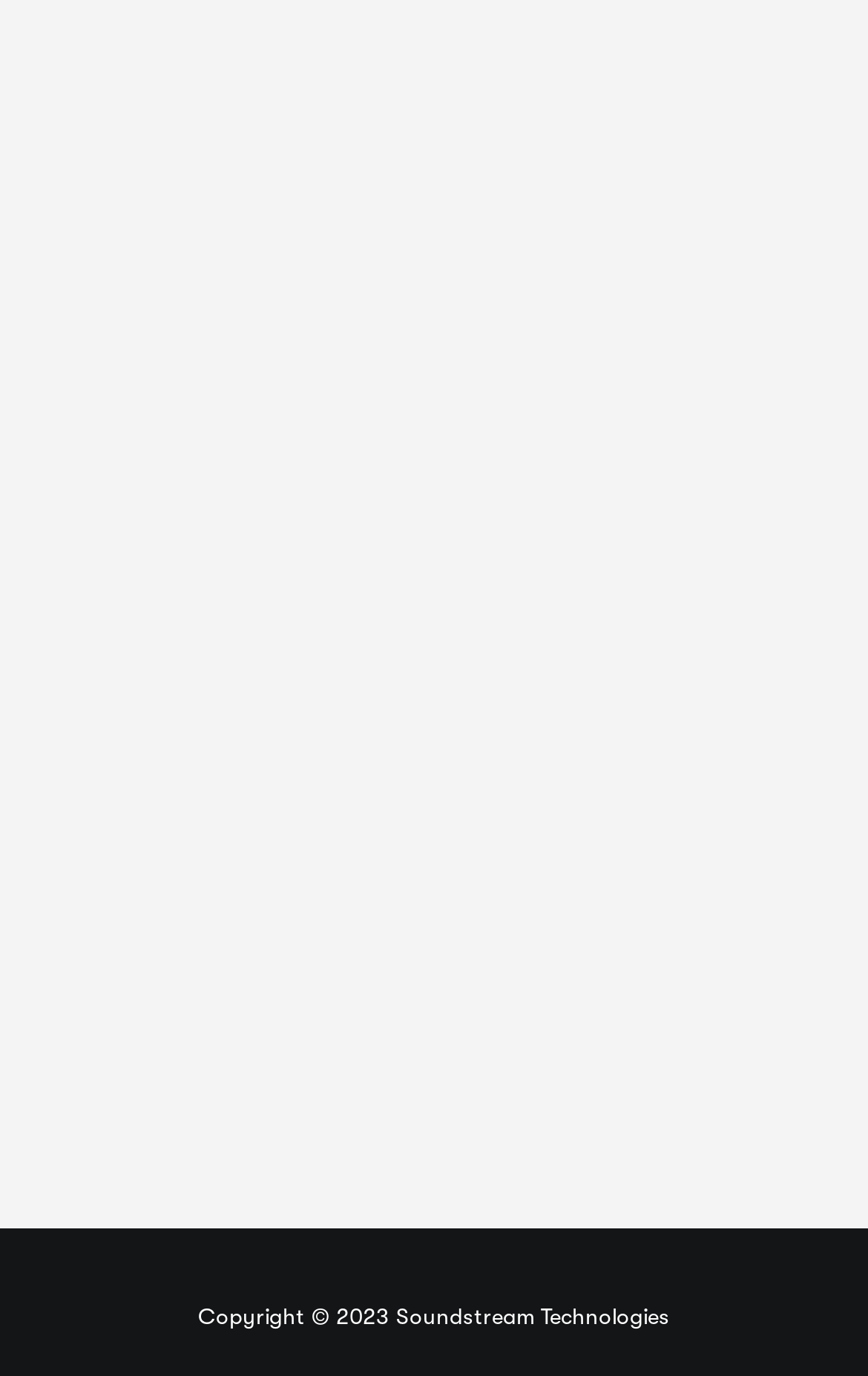Give a one-word or one-phrase response to the question:
What are the quick links available?

Support Tab, Digital Catalogs, etc.